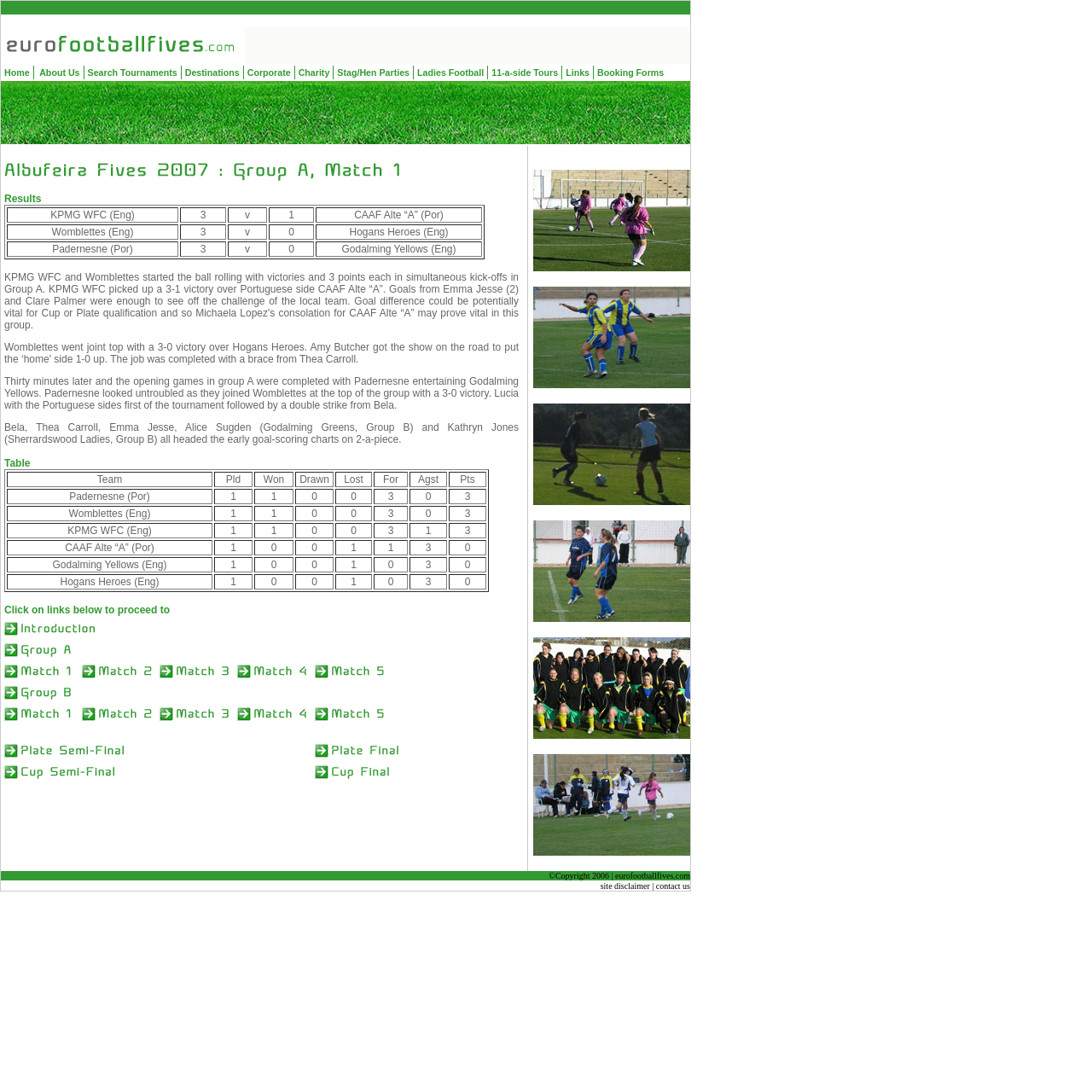Provide the bounding box coordinates of the HTML element this sentence describes: "Booking Forms". The bounding box coordinates consist of four float numbers between 0 and 1, i.e., [left, top, right, bottom].

[0.545, 0.06, 0.61, 0.073]